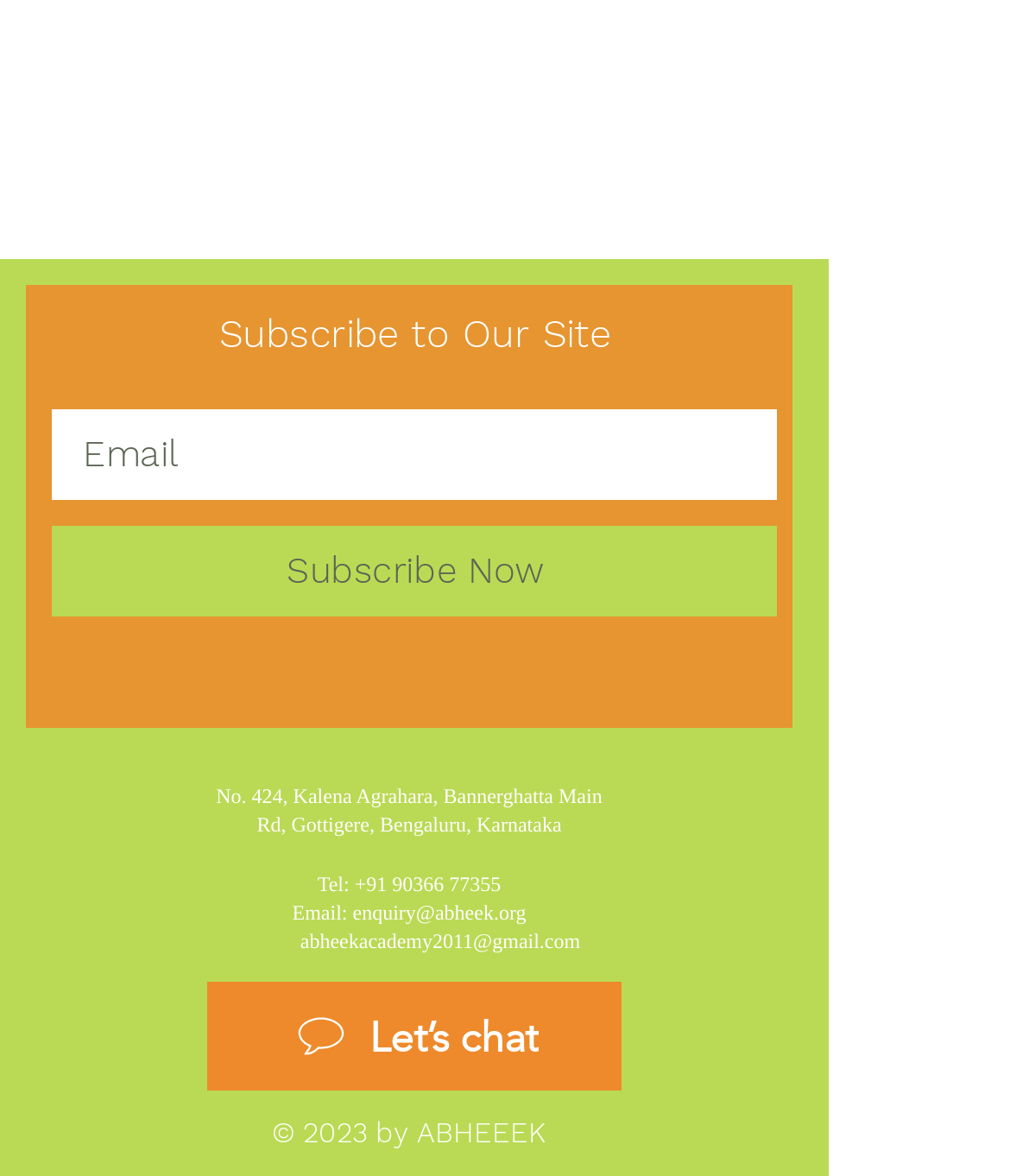Find the bounding box coordinates of the element you need to click on to perform this action: 'Know more about the site'. The coordinates should be represented by four float values between 0 and 1, in the format [left, top, right, bottom].

[0.274, 0.13, 0.533, 0.179]